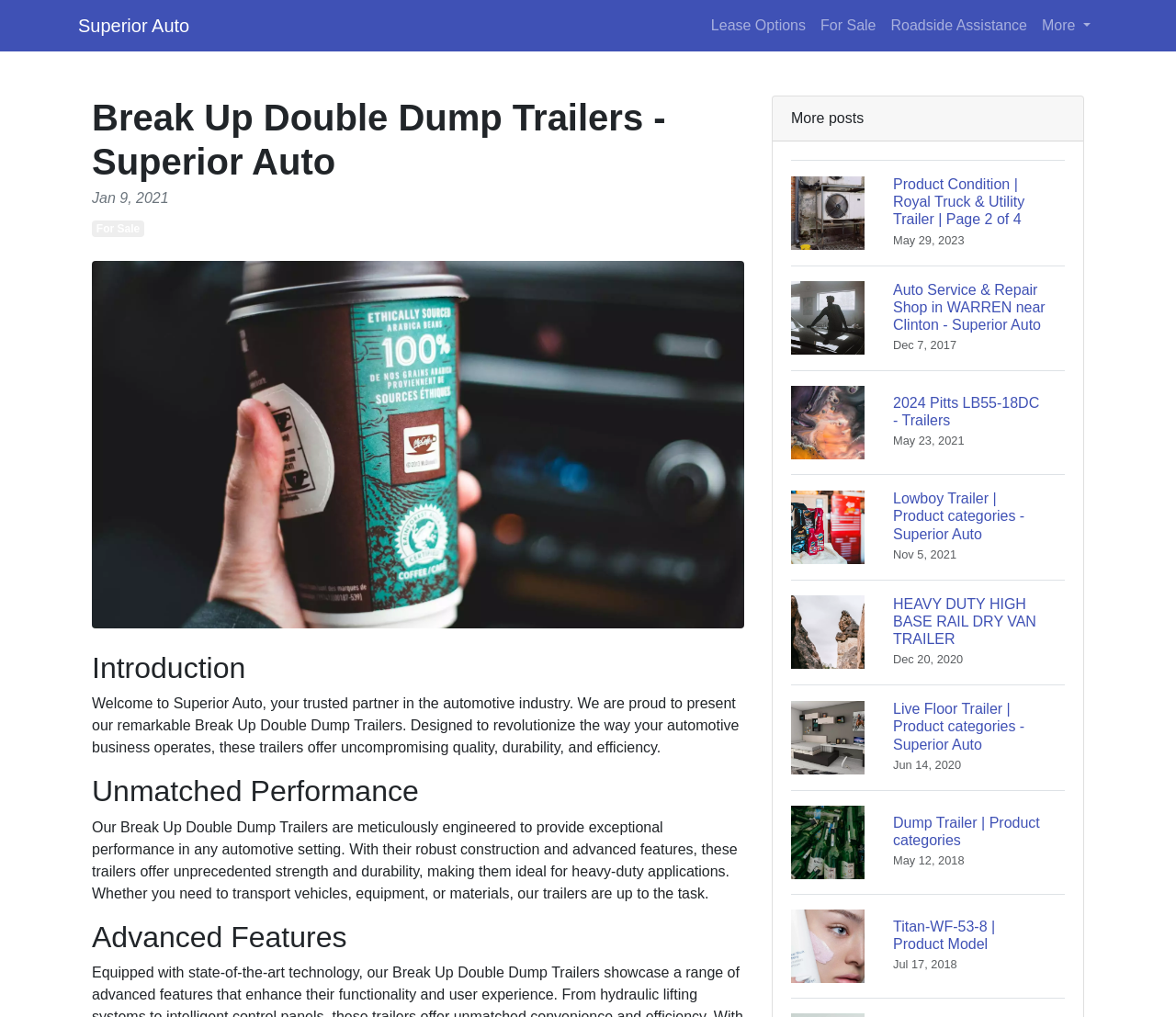Articulate a complete and detailed caption of the webpage elements.

This webpage is about Break Up Double Dump Trailers offered by Superior Auto. At the top, there is a navigation bar with links to "Superior Auto", "Lease Options", "For Sale", "Roadside Assistance", and a "More" button. Below the navigation bar, there is a header section with a title "Break Up Double Dump Trailers - Superior Auto" and a date "Jan 9, 2021". 

To the right of the header section, there is a large image that takes up most of the width of the page. Below the image, there are three sections with headings "Introduction", "Unmatched Performance", and "Advanced Features". The "Introduction" section describes the Break Up Double Dump Trailers as a trusted partner in the automotive industry, offering uncompromising quality, durability, and efficiency. The "Unmatched Performance" section explains that the trailers are engineered to provide exceptional performance in any automotive setting, with robust construction and advanced features. The "Advanced Features" section is not fully described, but it likely highlights the unique features of the trailers.

On the right side of the page, there are six links to related articles or products, each with an image and a heading. The links are titled "Product Condition | Royal Truck & Utility Trailer | Page 2 of 4", "Auto Service & Repair Shop in WARREN near Clinton - Superior Auto", "2024 Pitts LB55-18DC - Trailers", "Lowboy Trailer | Product categories - Superior Auto", "HEAVY DUTY HIGH BASE RAIL DRY VAN TRAILER", and "Live Floor Trailer | Product categories - Superior Auto".